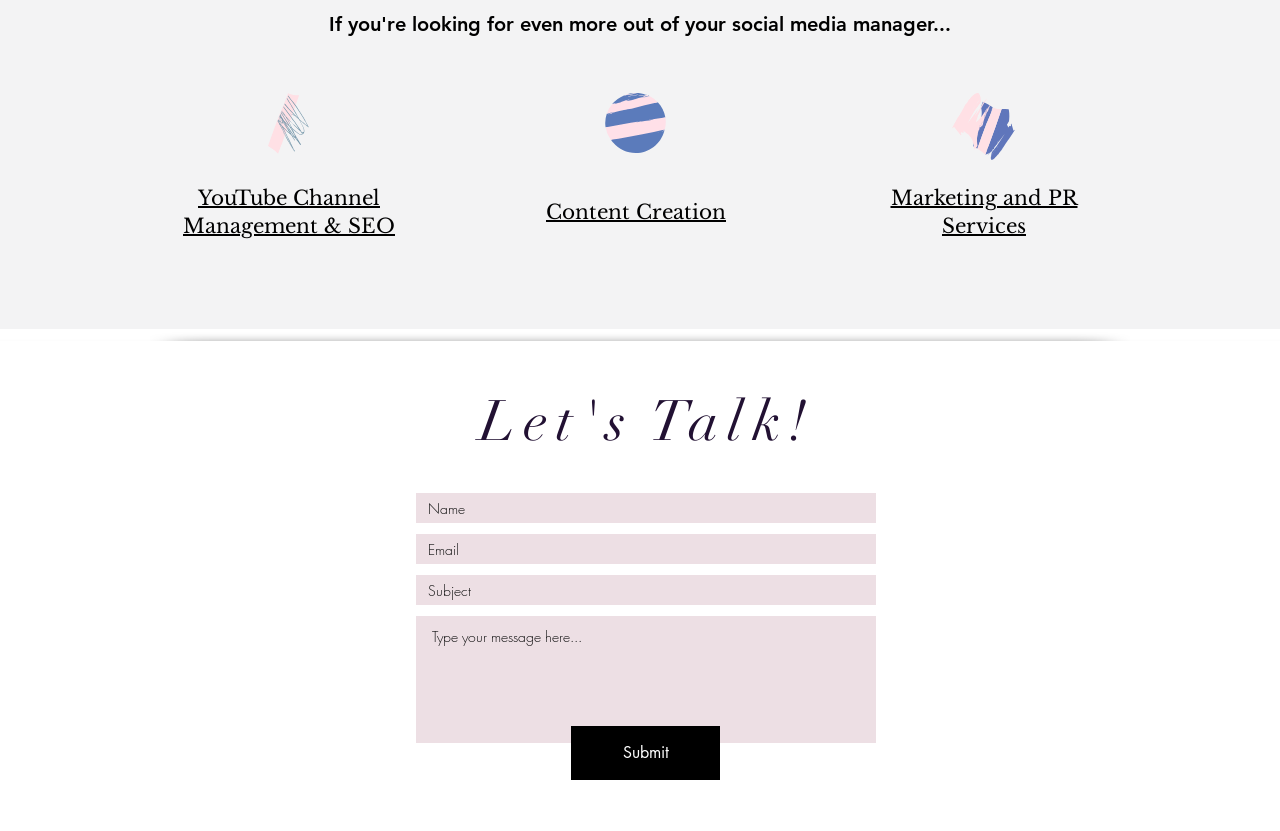Identify the bounding box coordinates necessary to click and complete the given instruction: "Enter your email in the input field".

[0.325, 0.643, 0.684, 0.679]